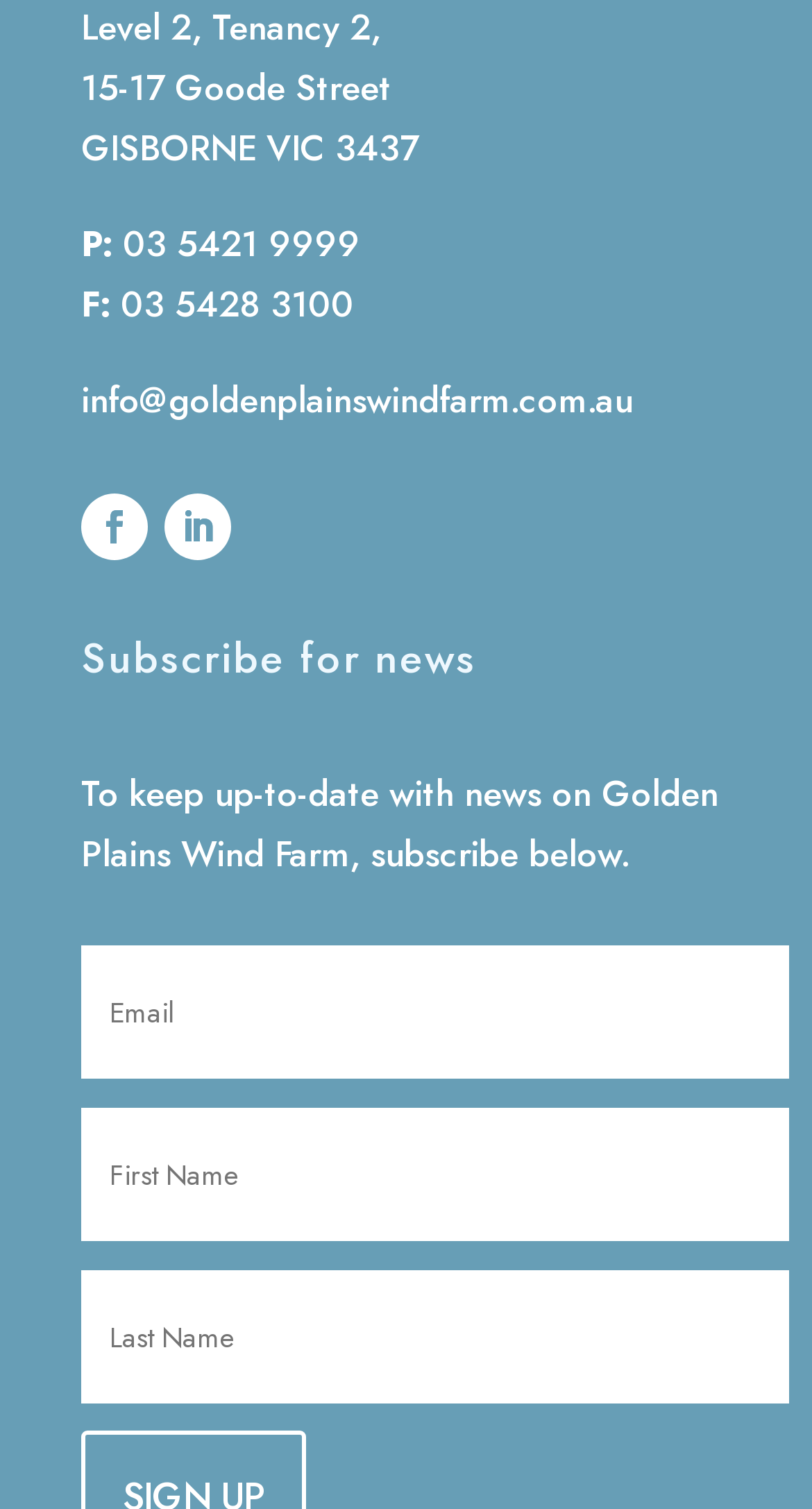What is the address of Golden Plains Wind Farm?
Please answer the question as detailed as possible.

I found the address by looking at the static text elements at the top of the webpage, which provide the address as '15-17 Goode Street' and the location as 'GISBORNE VIC 3437'.